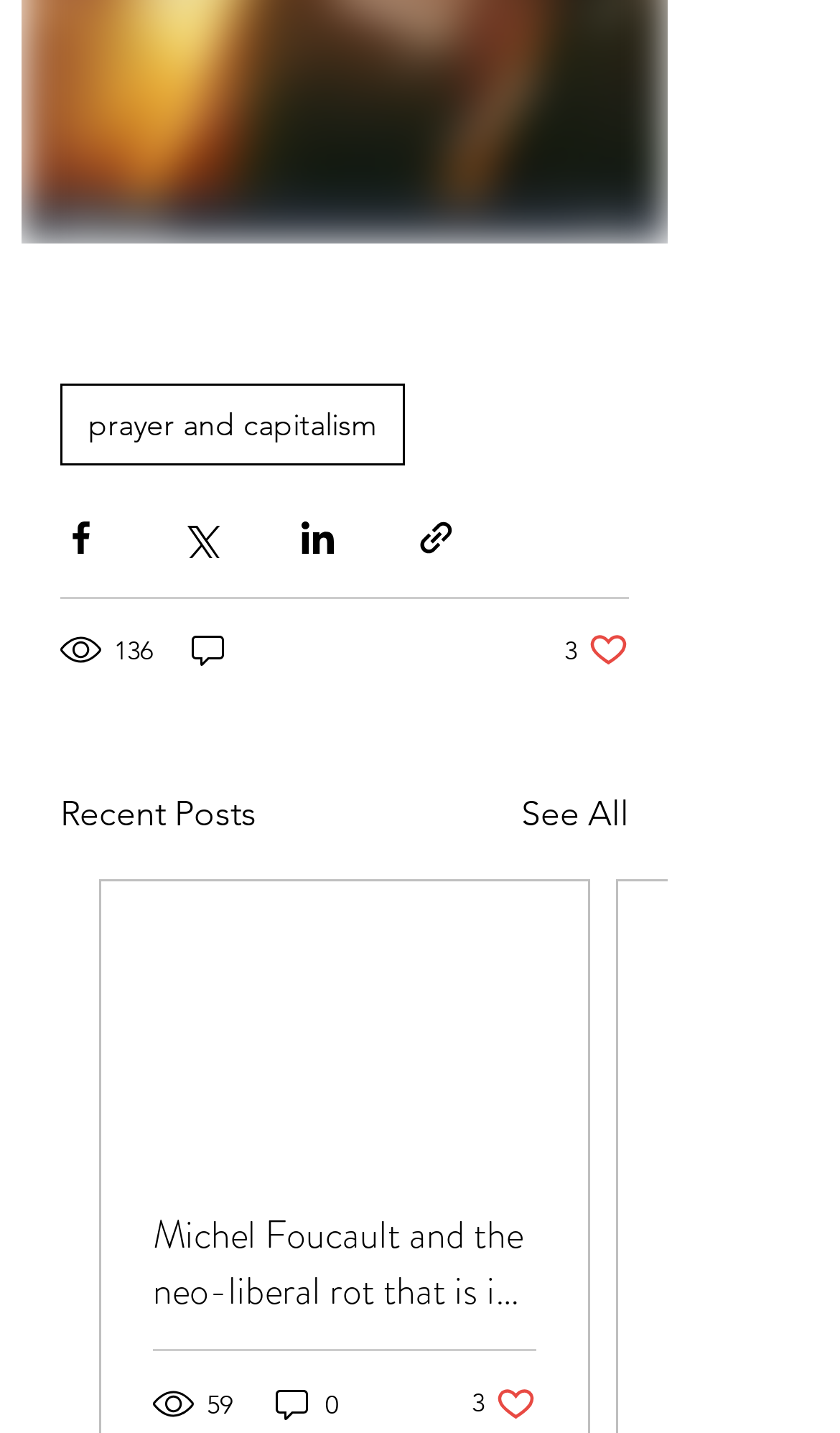What is the number of views for the first post?
Refer to the image and give a detailed answer to the question.

The number of views for the first post is 136, which is indicated by the text '136 views' below the social media sharing options.